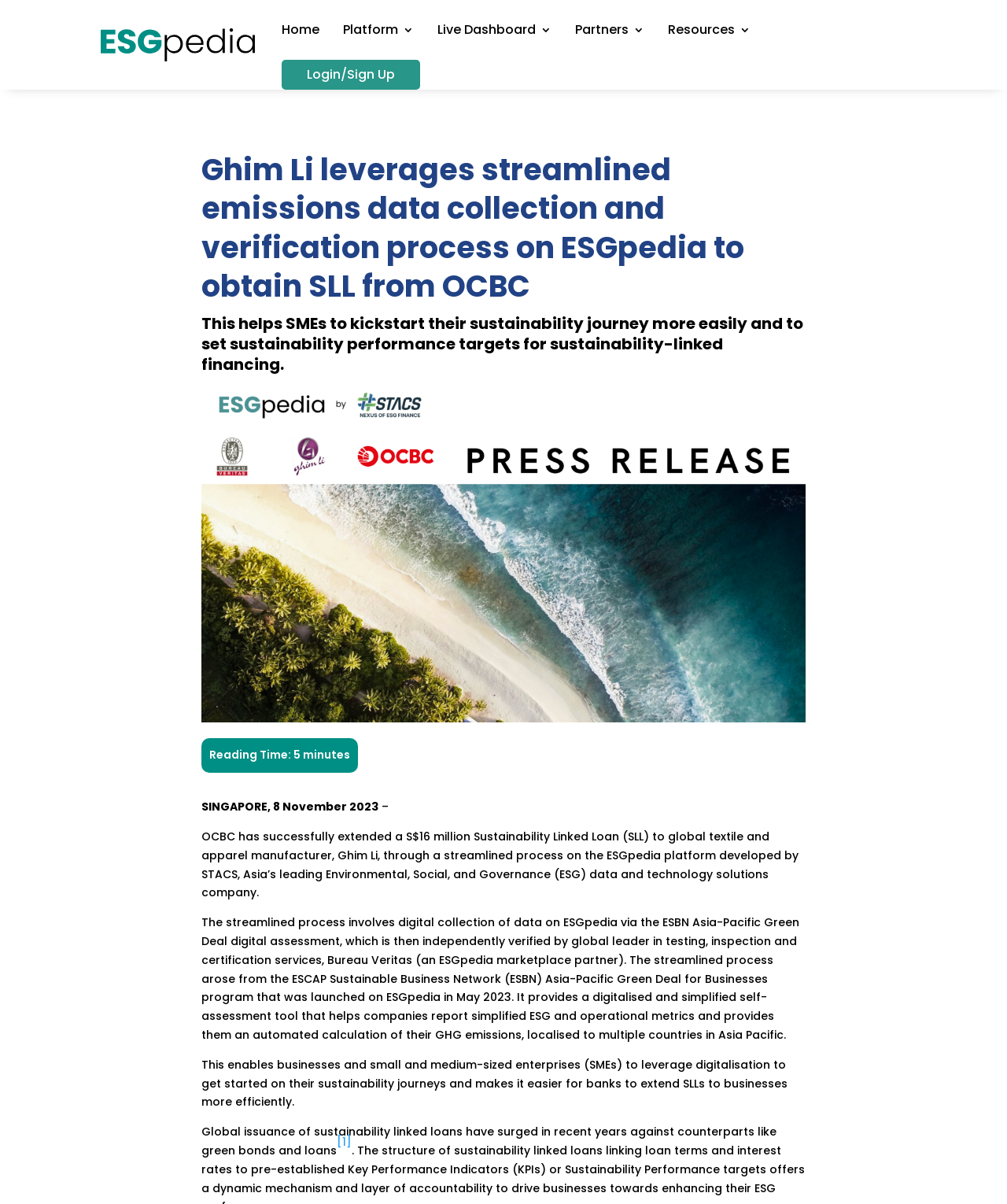Find the bounding box of the element with the following description: "September 2021". The coordinates must be four float numbers between 0 and 1, formatted as [left, top, right, bottom].

None